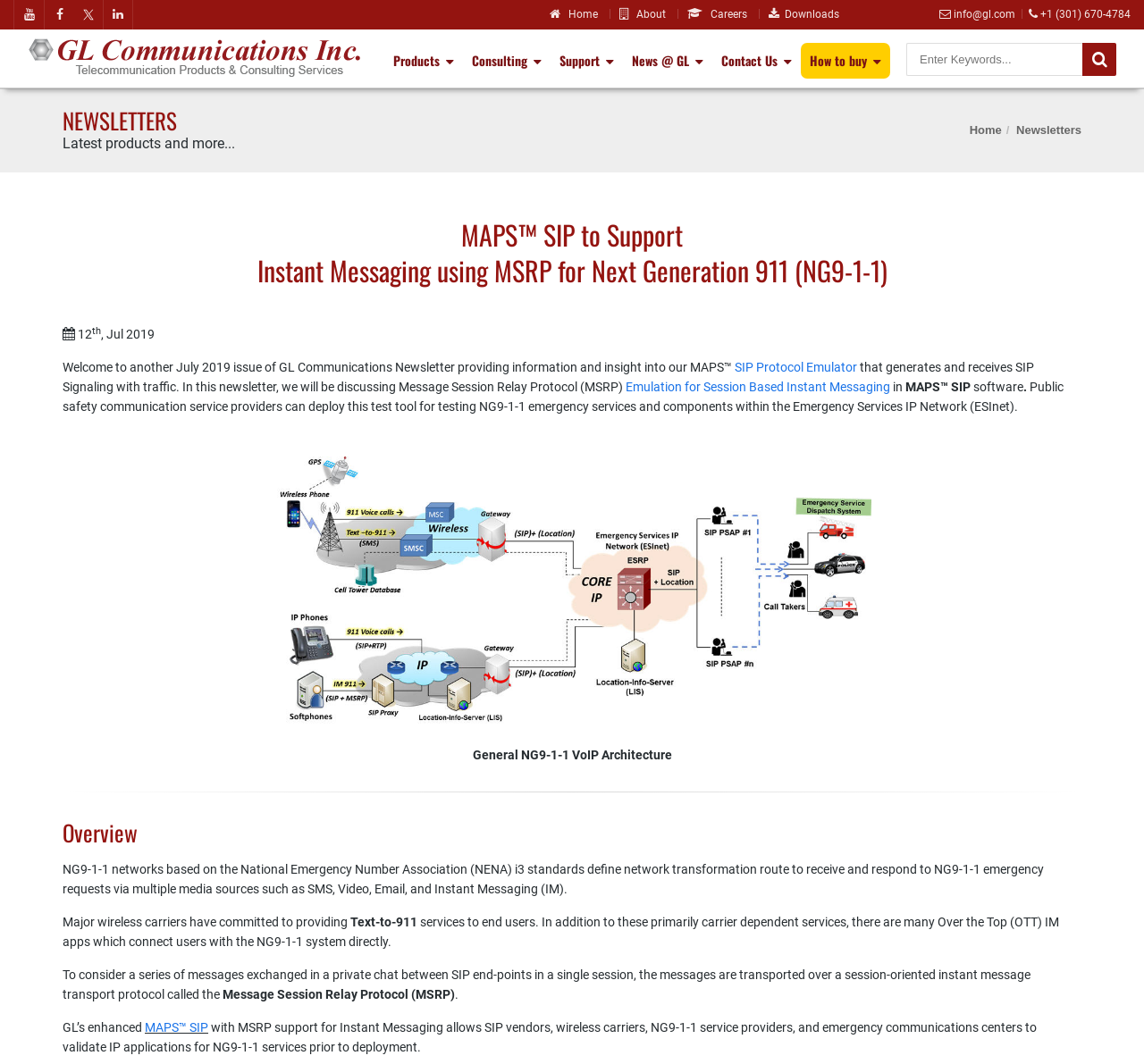Find the bounding box coordinates for the UI element that matches this description: "+1 (301) 670-4784".

[0.89, 0.0, 0.988, 0.027]